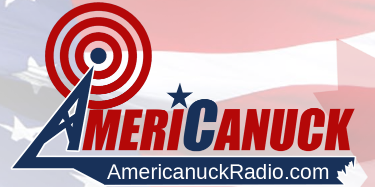Generate a detailed caption that describes the image.

The image showcases the logo of "Americanuck Radio." The design prominently features the word "AmeriCANUCK," which is stylized with an emphasis on "CANUCK" to highlight its Canadian context, while the "A" is designed to resemble a radio tower emitting signals. This visual element reflects the station's focus on broadcasting. The logo is set against a subtle backdrop that hints at both American and Canadian identities, incorporating elements like waves or flags in a muted fashion. The text "AmericcanuckRadio.com" is displayed beneath, reinforcing the station's online presence. The overall color palette combines red and blue, emphasizing a blend of American and Canadian pride.